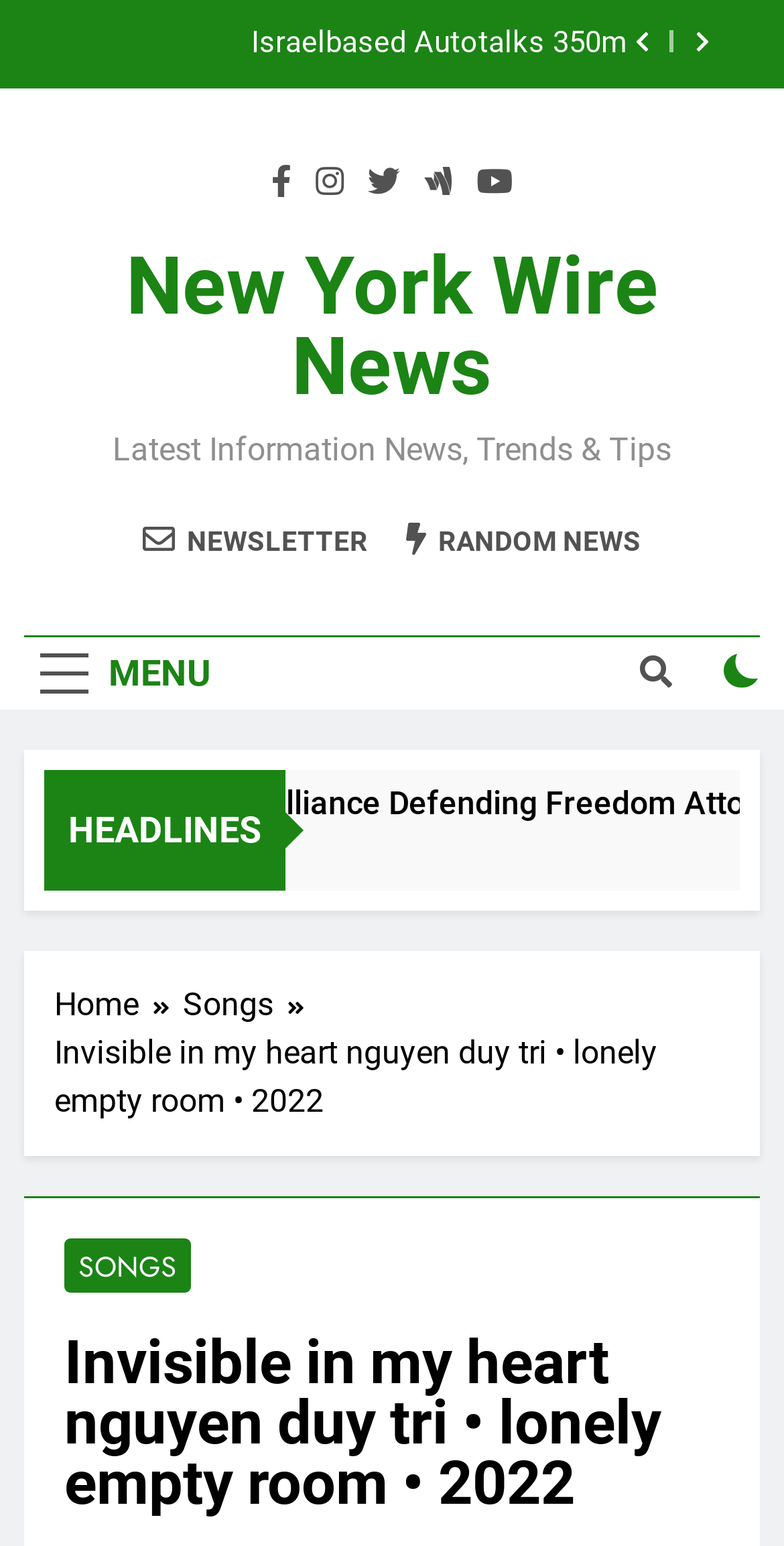What is the theme of the webpage?
Refer to the image and provide a one-word or short phrase answer.

Lonely empty rooms